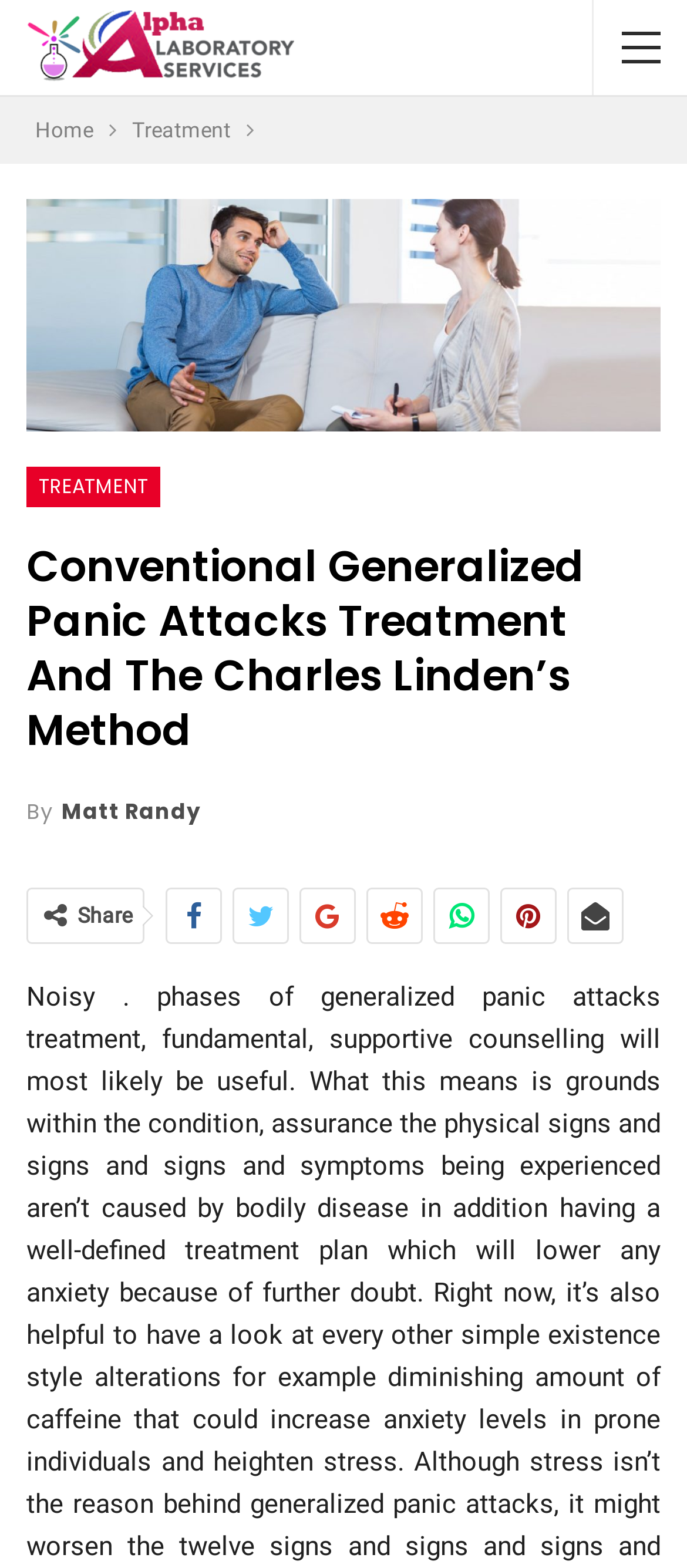Please extract the webpage's main title and generate its text content.

Conventional Generalized Panic Attacks Treatment And The Charles Linden’s Method